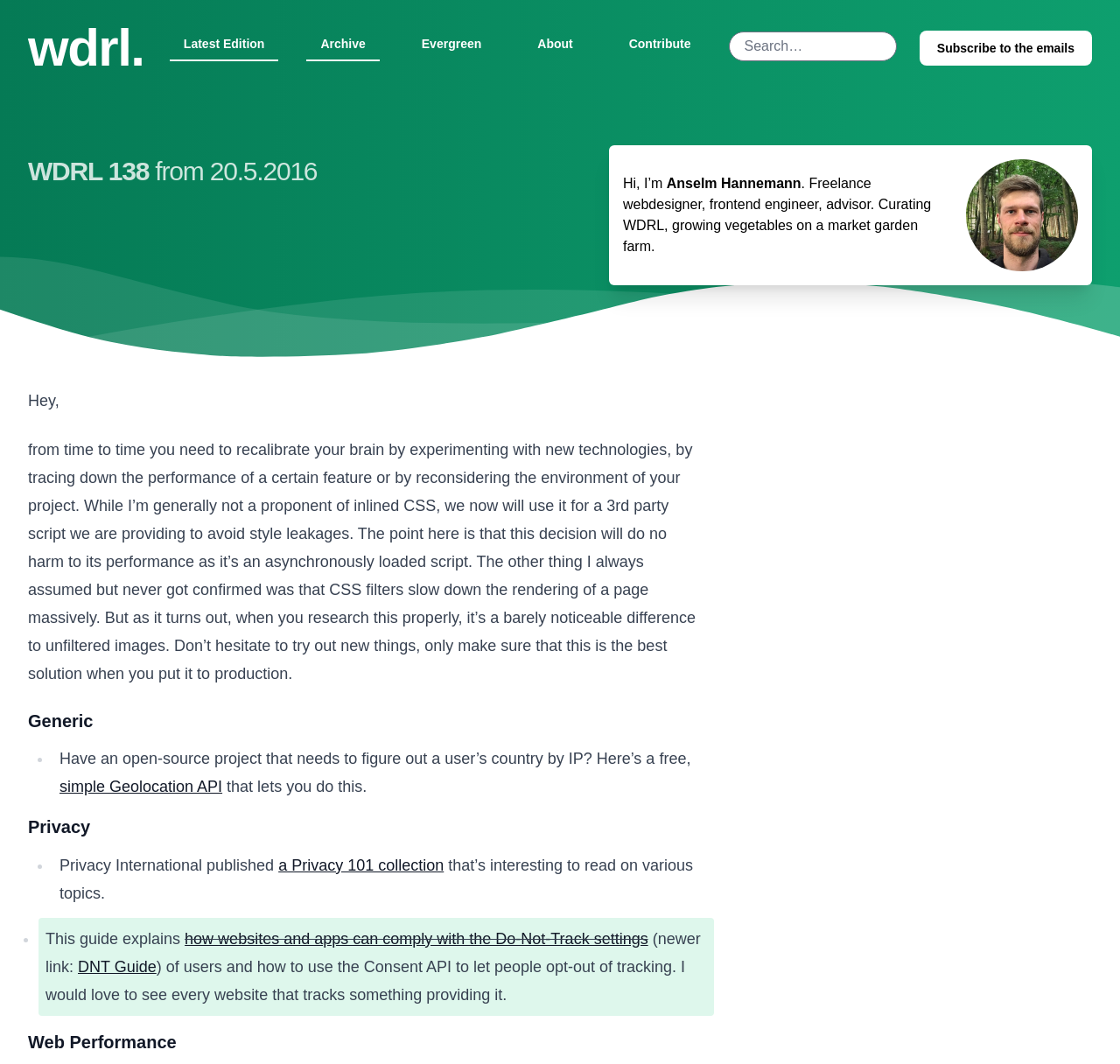Determine the bounding box for the HTML element described here: "simple Geolocation API". The coordinates should be given as [left, top, right, bottom] with each number being a float between 0 and 1.

[0.053, 0.731, 0.199, 0.748]